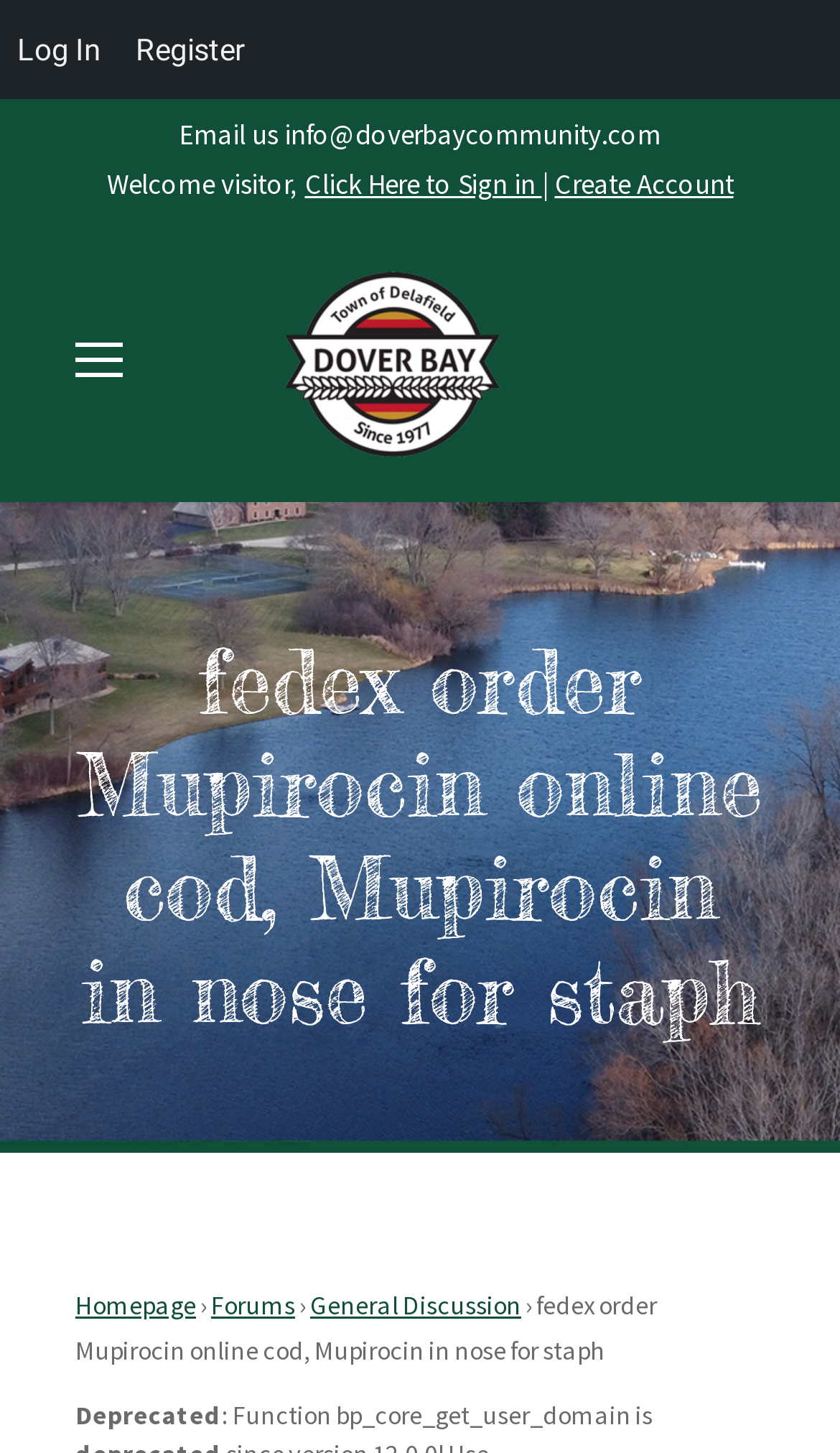What is the main title displayed on this webpage?

fedex order Mupirocin online cod, Mupirocin in nose for staph